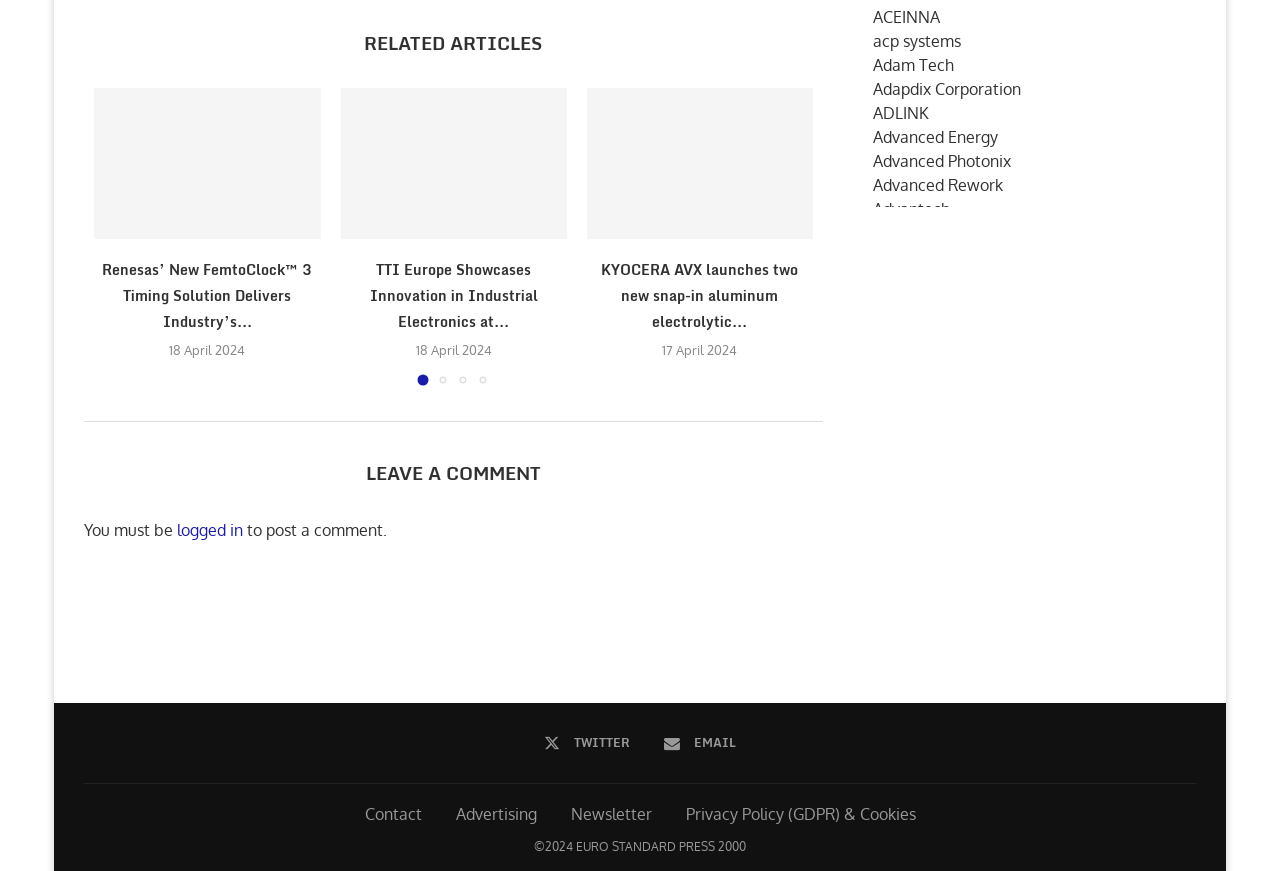Use a single word or phrase to answer the following:
How many company links are listed at the bottom of the page?

30